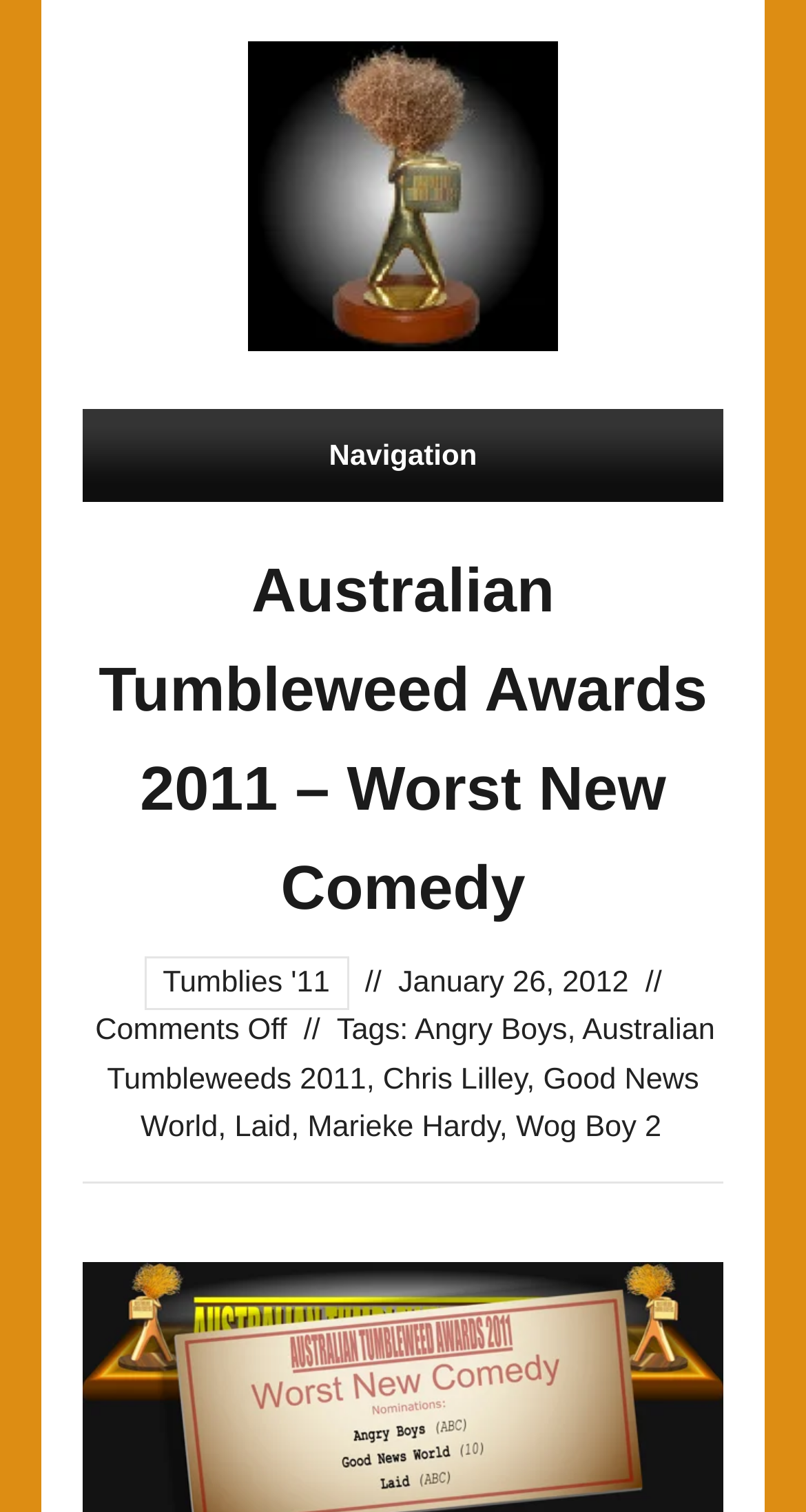Please provide a brief answer to the following inquiry using a single word or phrase:
What is the name of the award?

Australian Tumbleweed Awards